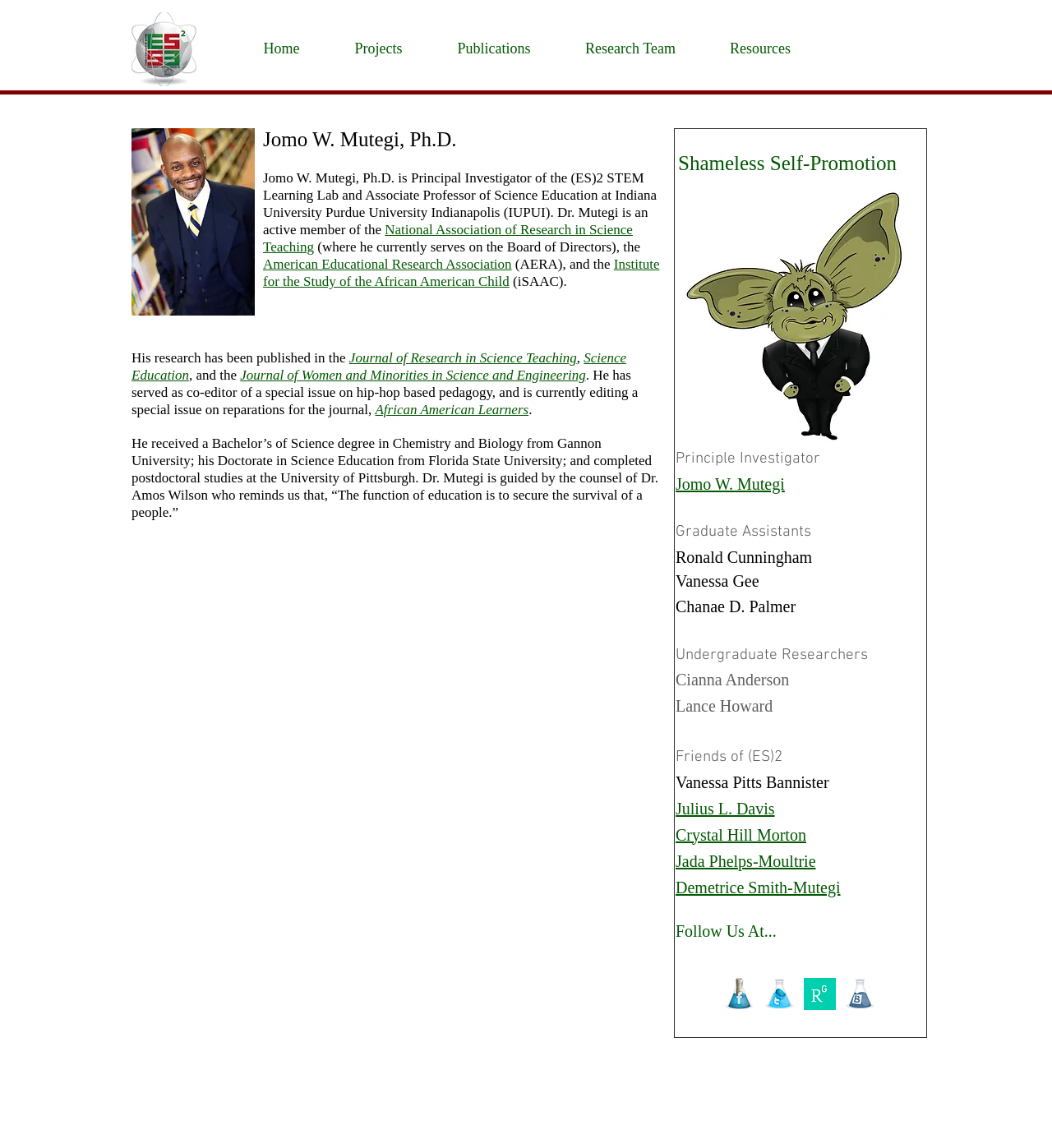Determine the bounding box coordinates for the clickable element required to fulfill the instruction: "Go to the Home page". Provide the coordinates as four float numbers between 0 and 1, i.e., [left, top, right, bottom].

[0.224, 0.024, 0.311, 0.06]